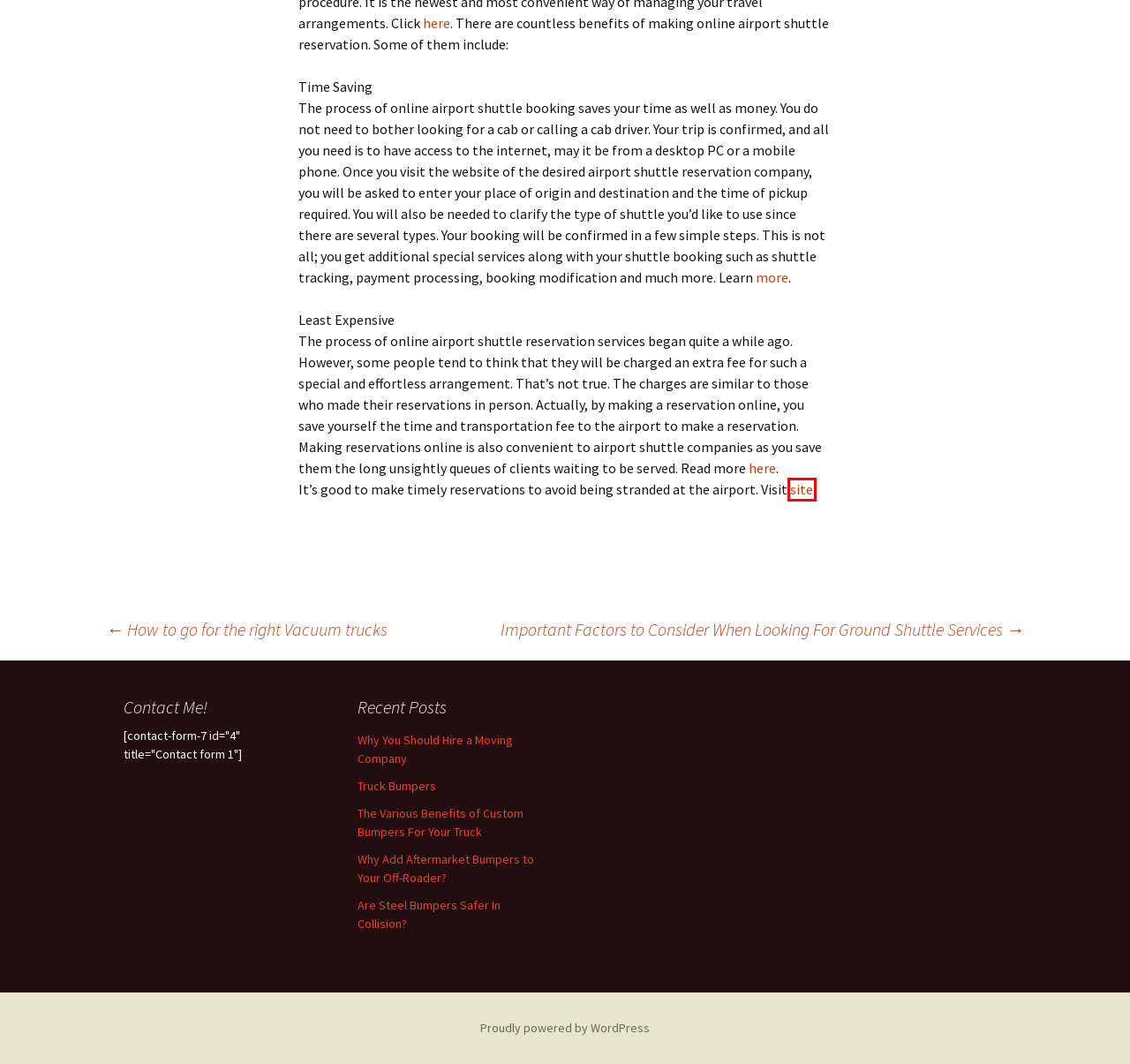Inspect the screenshot of a webpage with a red rectangle bounding box. Identify the webpage description that best corresponds to the new webpage after clicking the element inside the bounding box. Here are the candidates:
A. How to go for the right Vacuum trucks | Picture Goer
B. Are Steel Bumpers Safer In Collision? | Picture Goer
C. Important Factors to Consider When Looking For Ground Shuttle Services | Picture Goer
D. Why You Should Hire a Moving Company | Picture Goer
E. The Various Benefits of Custom Bumpers For Your Truck | Picture Goer
F. Blog Tool, Publishing Platform, and CMS – WordPress.org
G. Why Add Aftermarket Bumpers to Your Off-Roader? | Picture Goer
H. Airport and Shuttle Rides To & From College Station, TX | Ground Shuttle

H